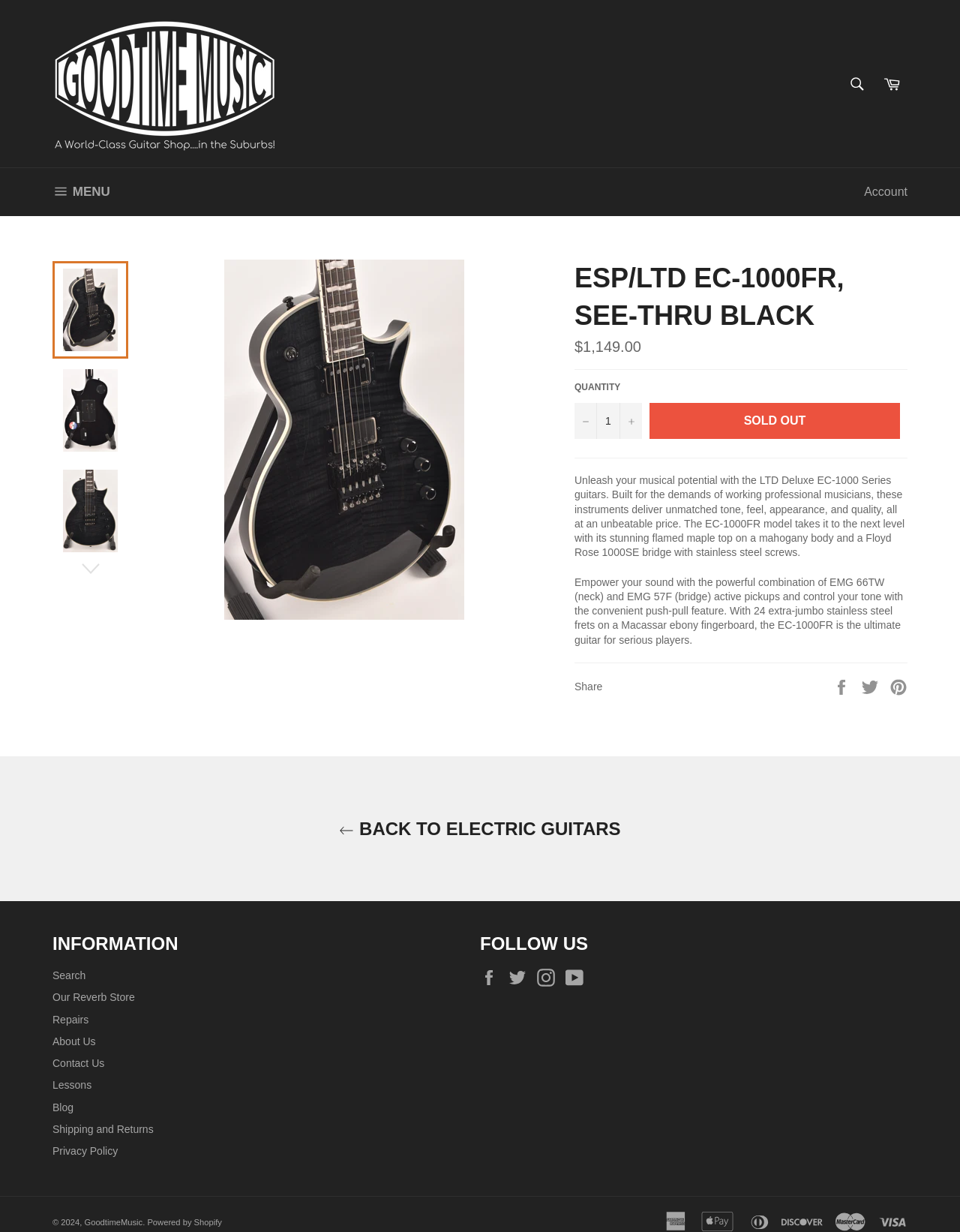Please identify the bounding box coordinates of the clickable area that will fulfill the following instruction: "Search for products". The coordinates should be in the format of four float numbers between 0 and 1, i.e., [left, top, right, bottom].

[0.877, 0.062, 0.912, 0.072]